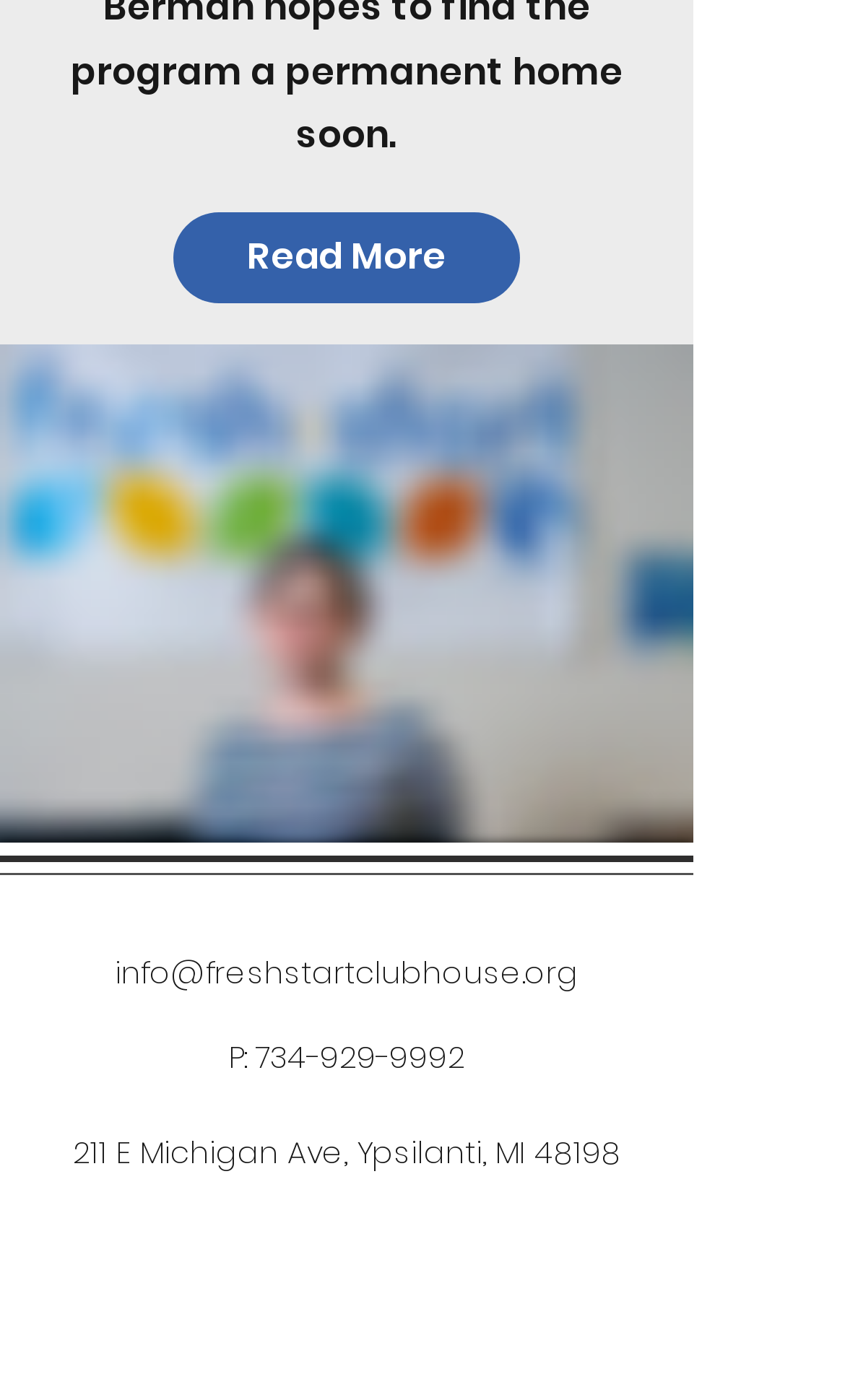Find the bounding box coordinates for the UI element that matches this description: "Read More".

[0.205, 0.152, 0.615, 0.217]